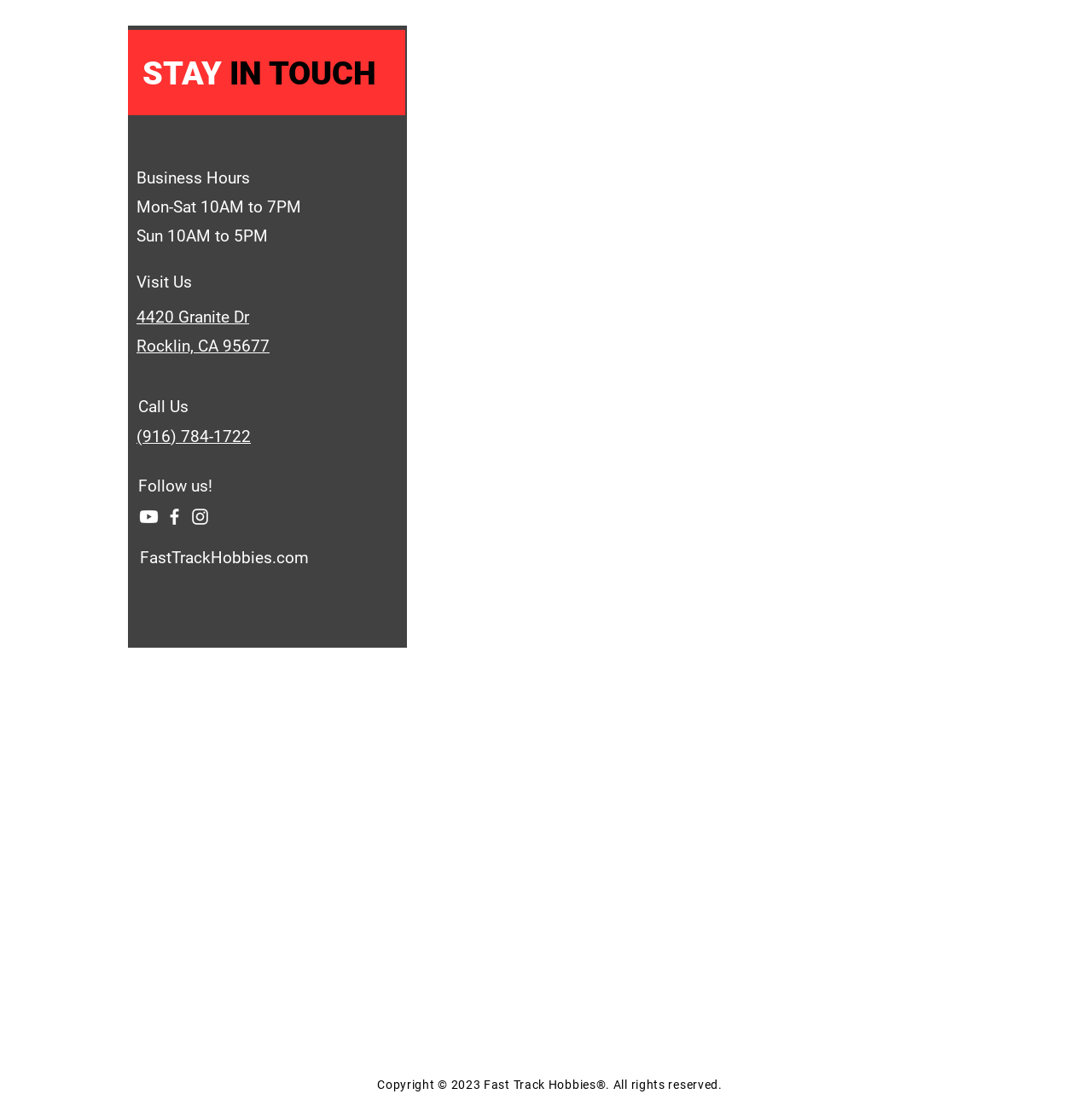Please locate the bounding box coordinates for the element that should be clicked to achieve the following instruction: "Visit the Facebook page". Ensure the coordinates are given as four float numbers between 0 and 1, i.e., [left, top, right, bottom].

[0.15, 0.462, 0.17, 0.482]